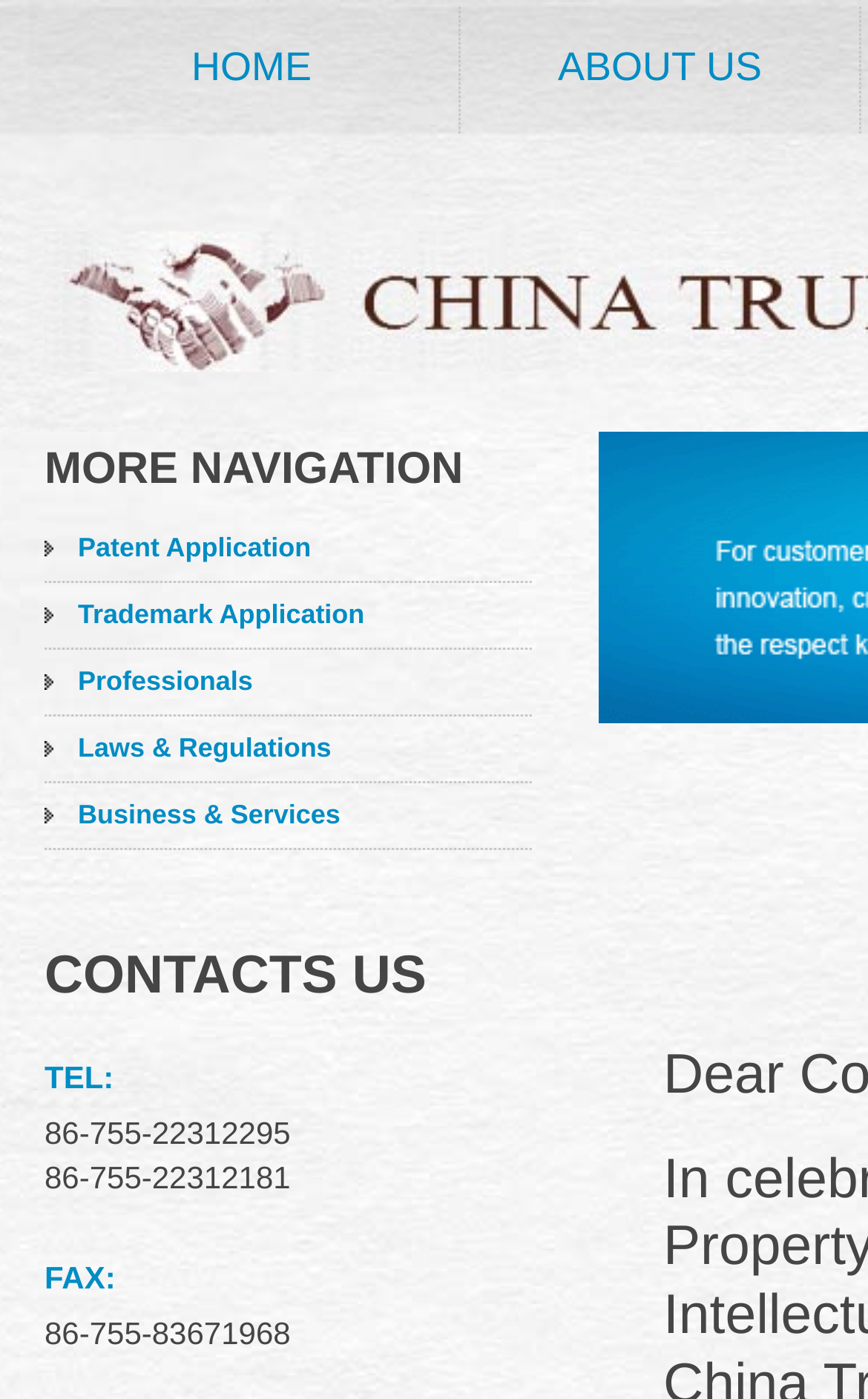How many navigation options are there?
Refer to the image and give a detailed answer to the query.

I counted the number of navigation options under the 'MORE NAVIGATION' heading and found that there are 6 options: 'Patent Application', 'Trademark Application', 'Professionals', 'Laws & Regulations', 'Business & Services', and 'CONTACTS US'.